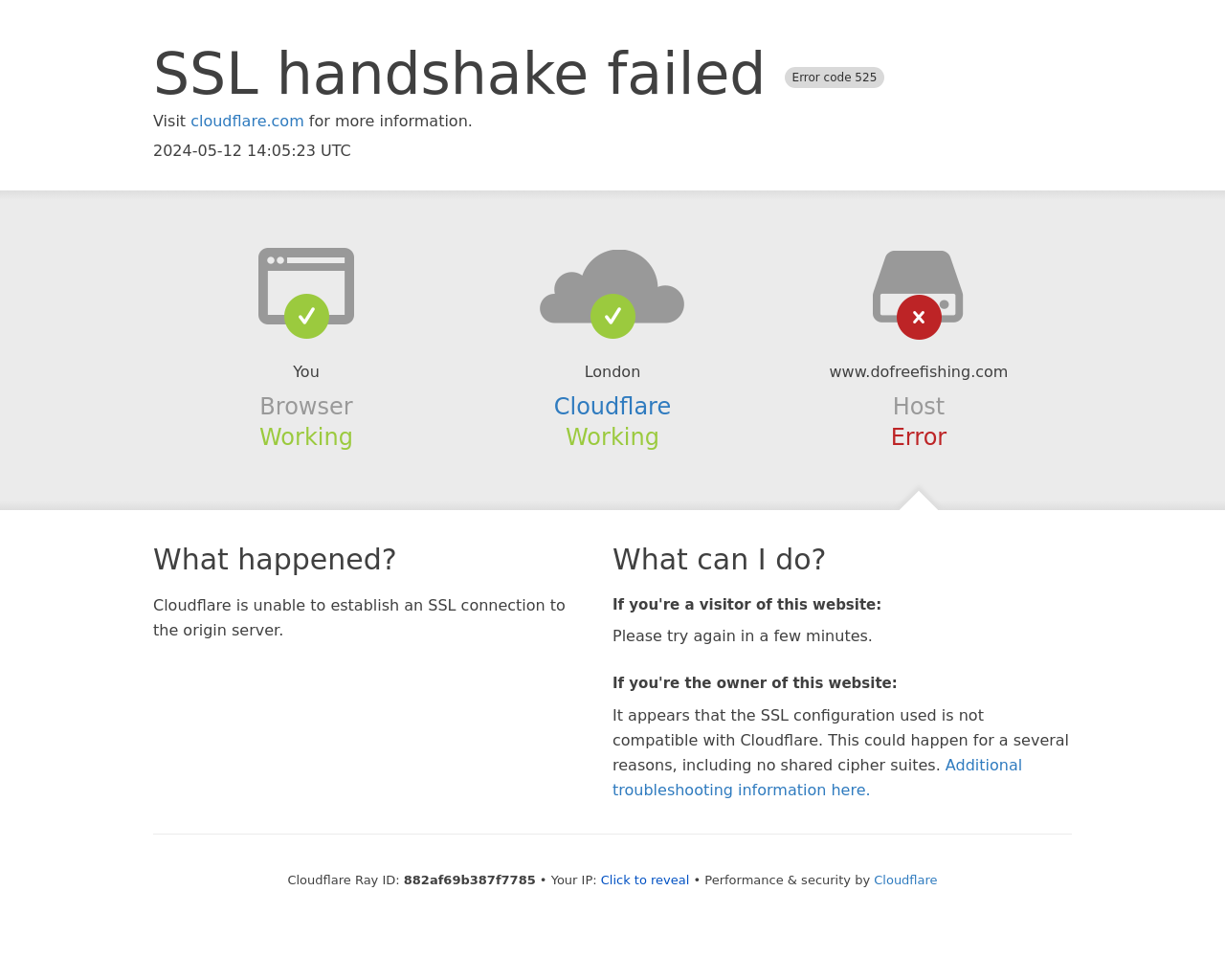What is the issue with the SSL configuration?
Using the image as a reference, give an elaborate response to the question.

The issue with the SSL configuration is mentioned in the section 'What can I do?' as 'It appears that the SSL configuration used is not compatible with Cloudflare. This could happen for a several reasons, including no shared cipher suites.' This suggests that the SSL configuration is not compatible with Cloudflare due to the lack of shared cipher suites.